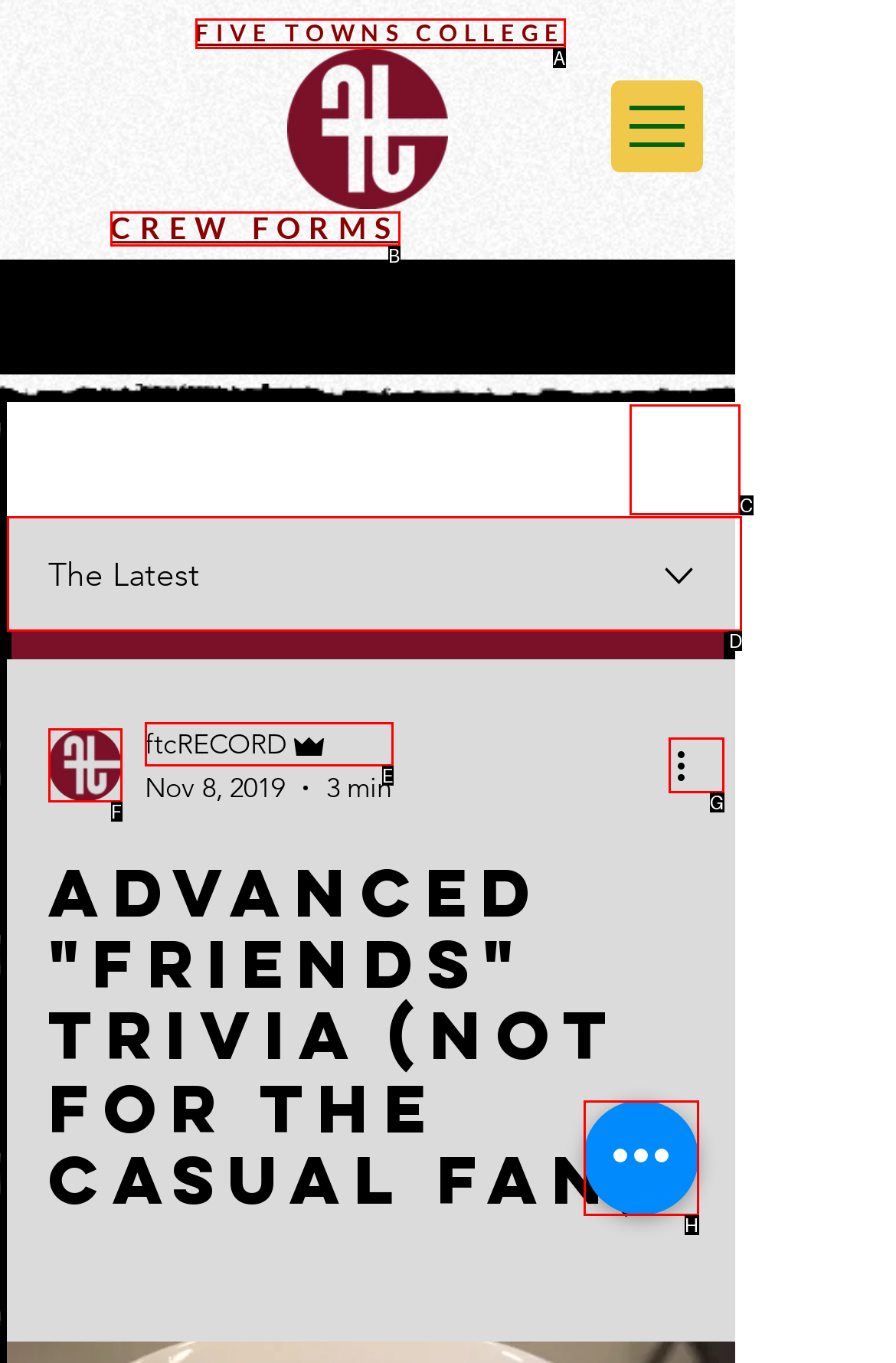Select the HTML element that needs to be clicked to perform the task: Select an option from the dropdown menu. Reply with the letter of the chosen option.

D